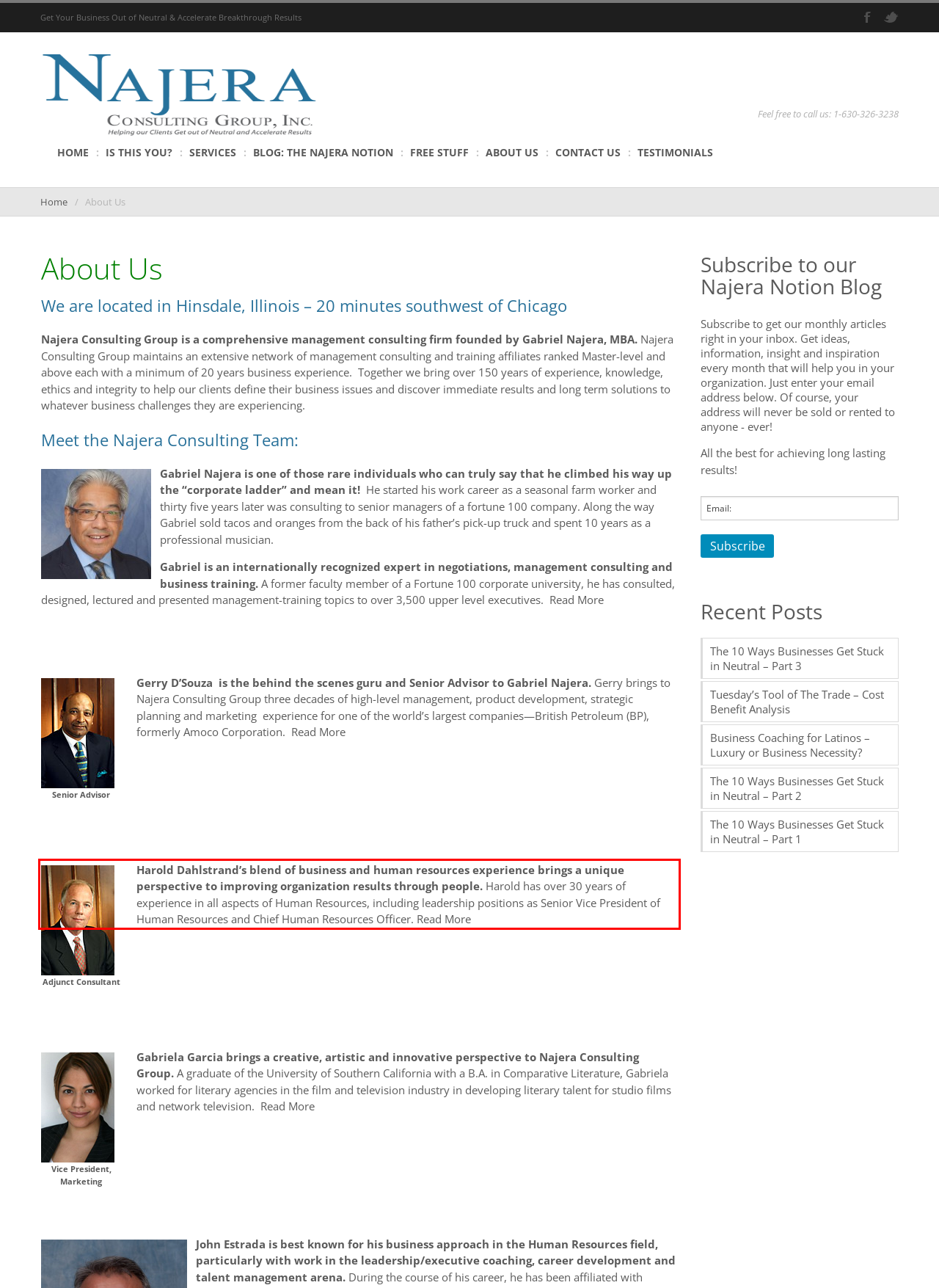You are given a screenshot with a red rectangle. Identify and extract the text within this red bounding box using OCR.

Harold Dahlstrand’s blend of business and human resources experience brings a unique perspective to improving organization results through people. Harold has over 30 years of experience in all aspects of Human Resources, including leadership positions as Senior Vice President of Human Resources and Chief Human Resources Officer. Read More